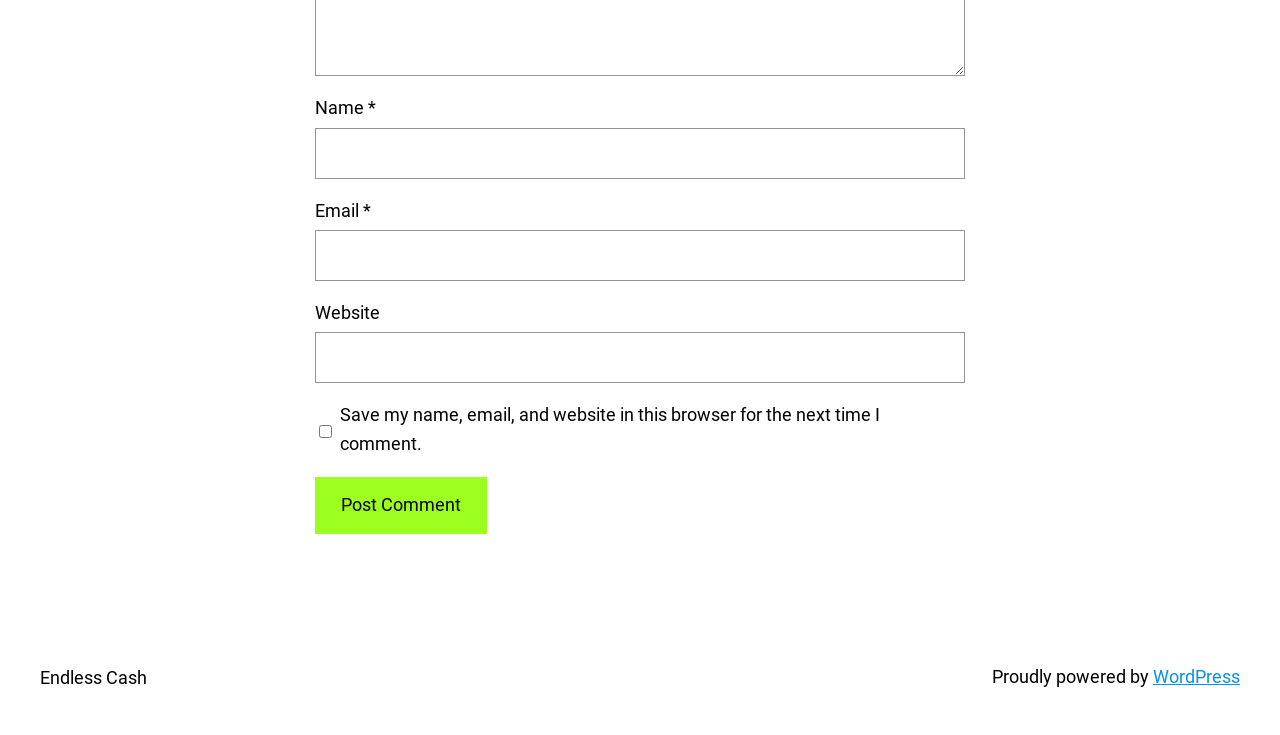What is the required information to submit a comment?
Give a one-word or short phrase answer based on the image.

Name and Email